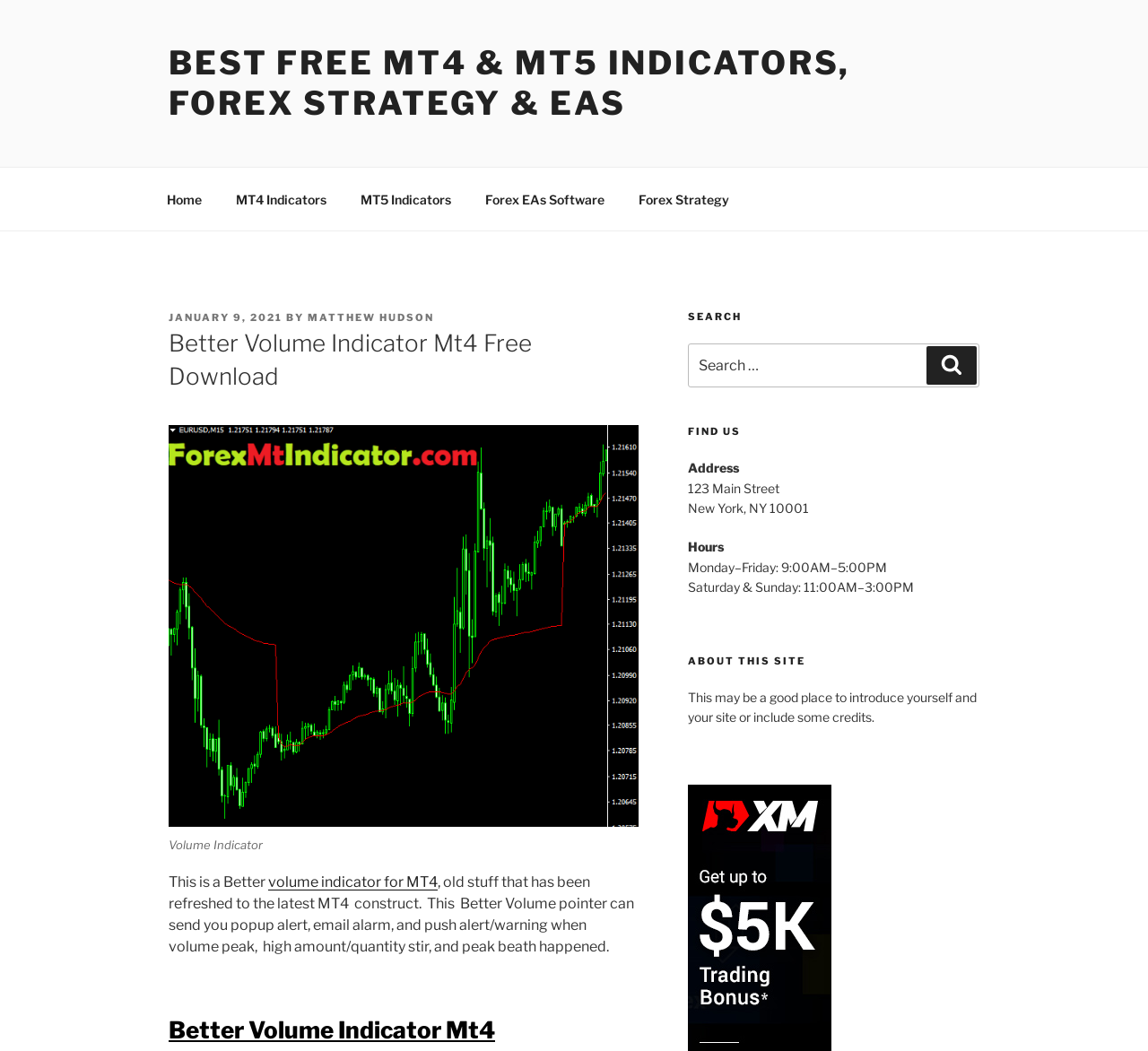Please identify the bounding box coordinates of the region to click in order to complete the task: "Click on the 'MT4 Indicators' link". The coordinates must be four float numbers between 0 and 1, specified as [left, top, right, bottom].

[0.191, 0.169, 0.298, 0.21]